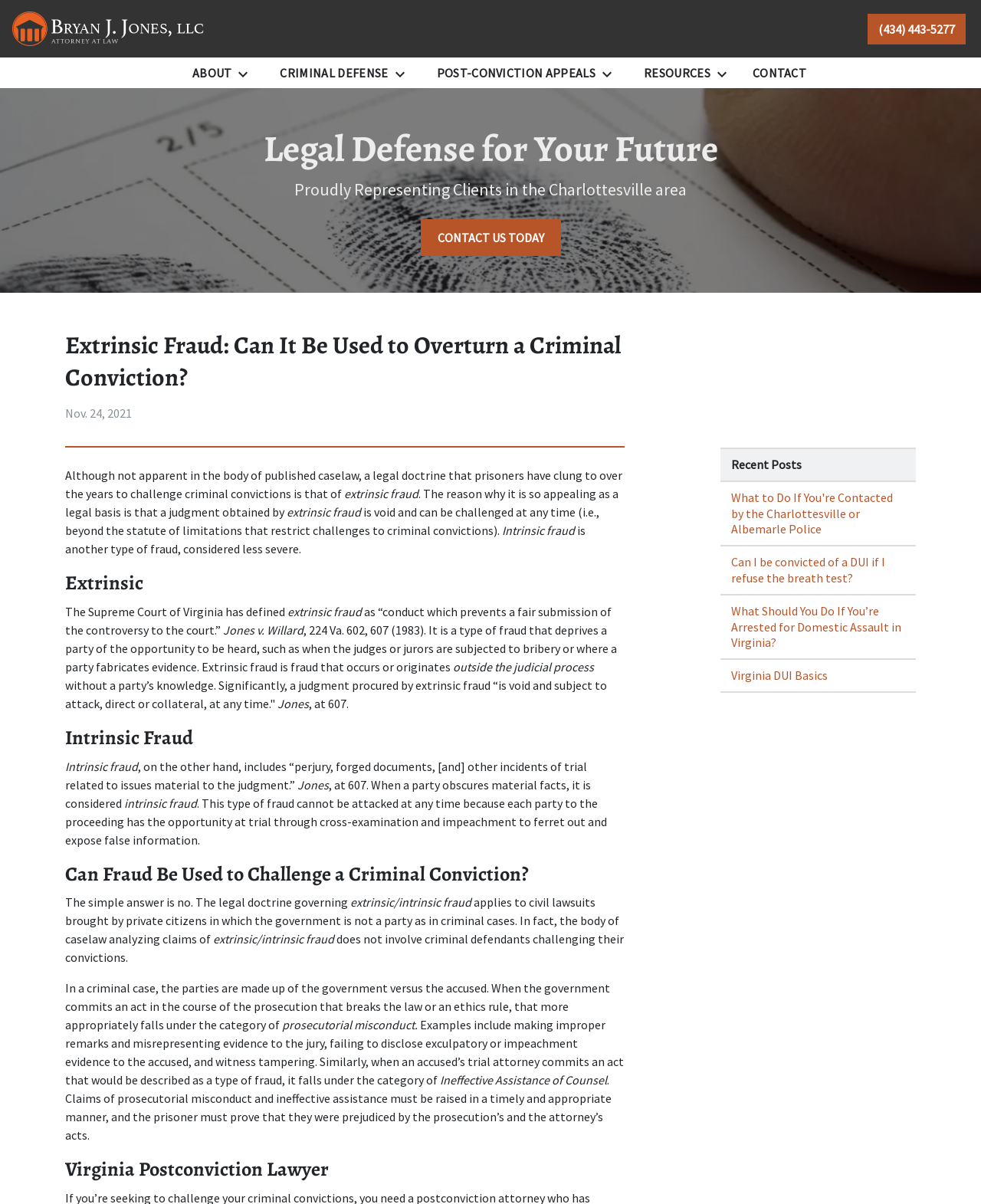Using the element description: "CONTACT US TODAY", determine the bounding box coordinates. The coordinates should be in the format [left, top, right, bottom], with values between 0 and 1.

[0.429, 0.182, 0.571, 0.213]